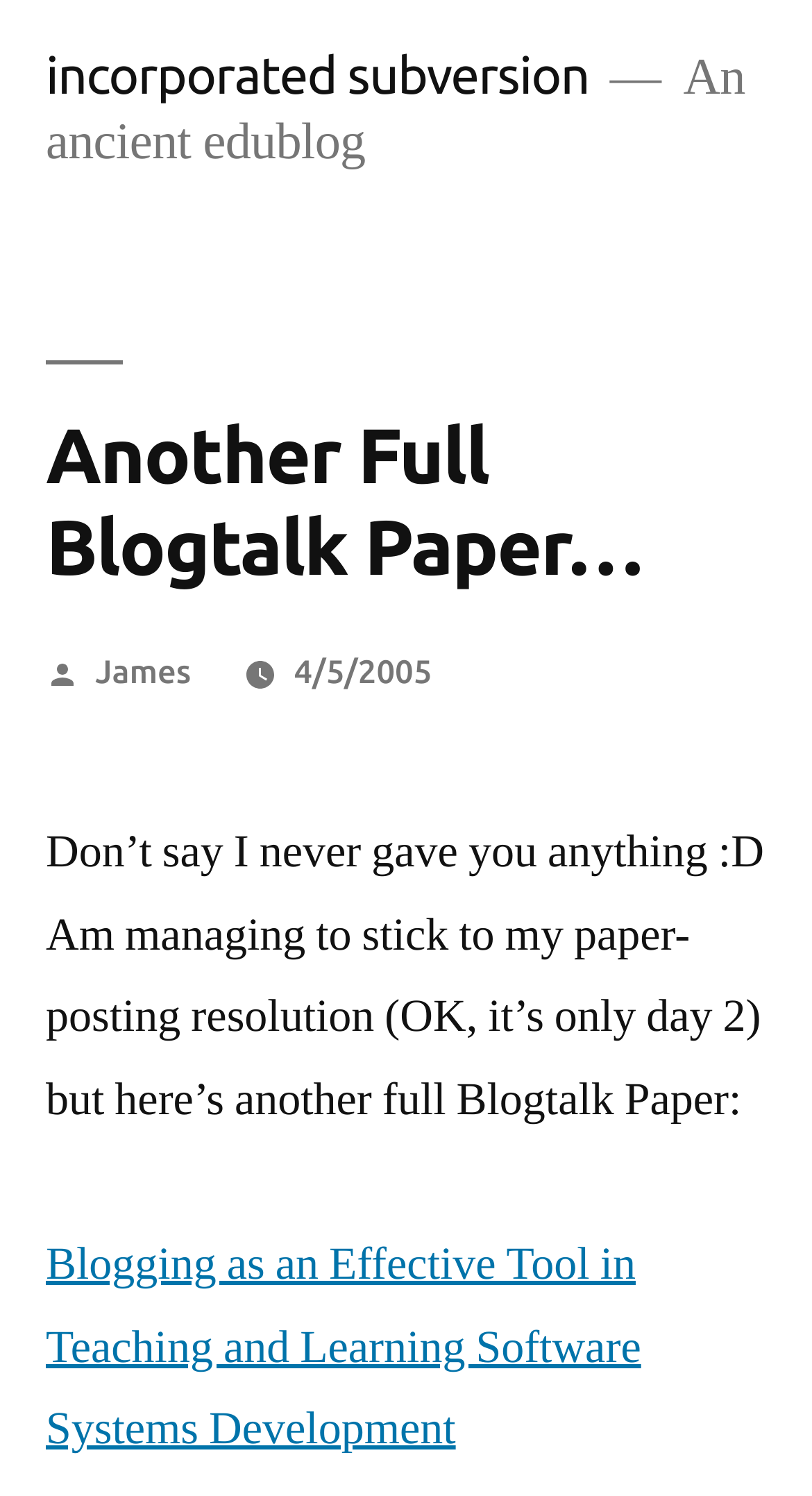Answer this question in one word or a short phrase: What is the title of the blog post?

Another Full Blogtalk Paper…